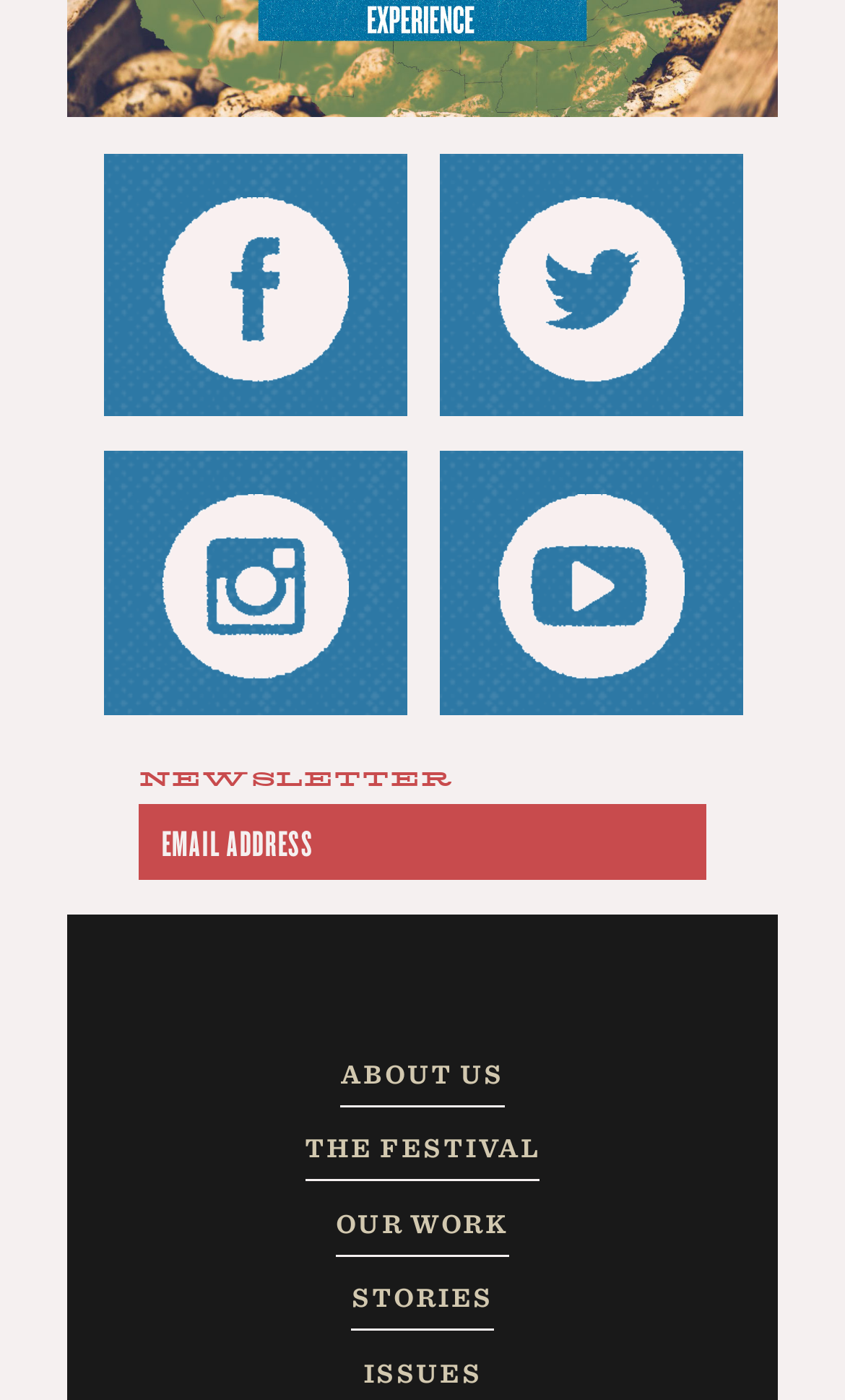Answer the question using only a single word or phrase: 
How many links are there in the bottom section?

4